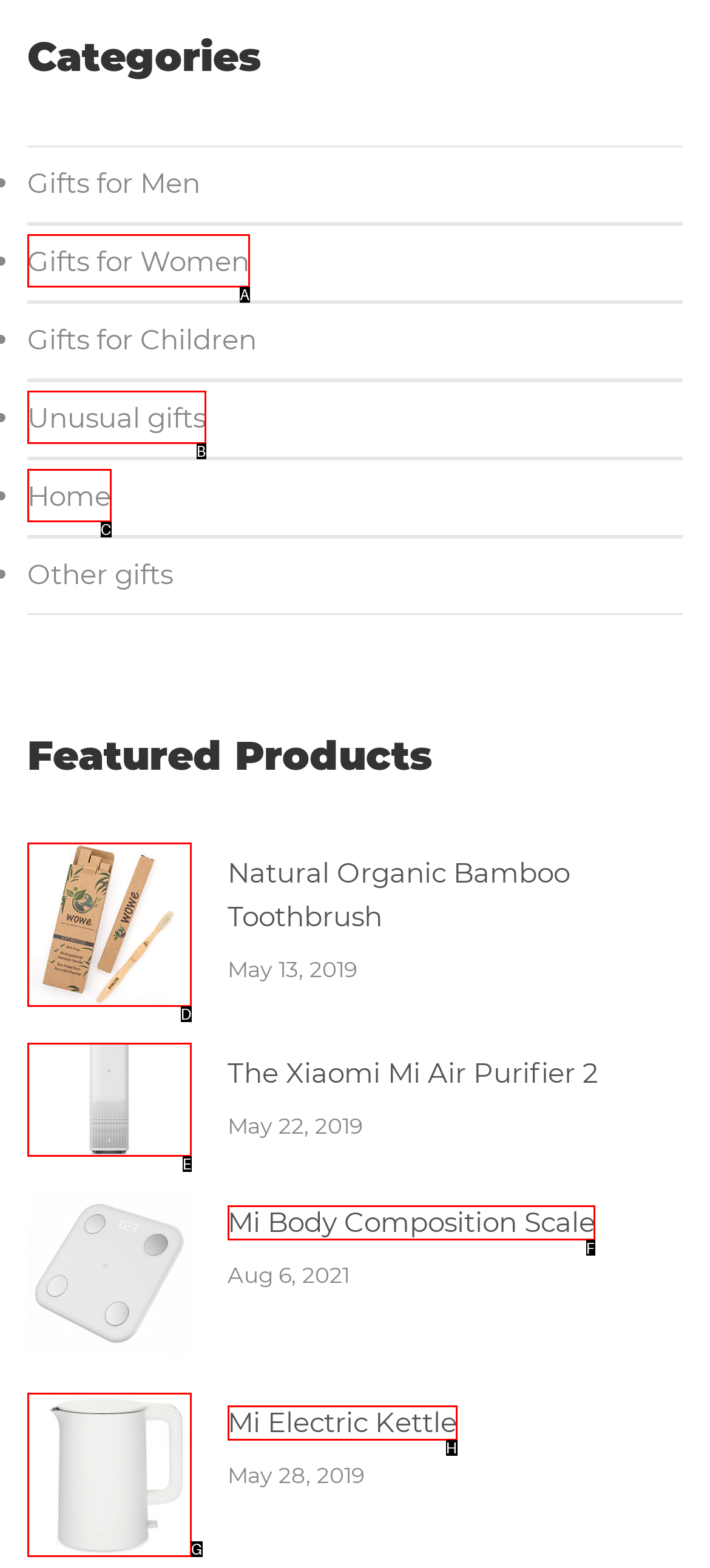Select the correct UI element to complete the task: Check the details of the Mi Body Composition Scale
Please provide the letter of the chosen option.

F